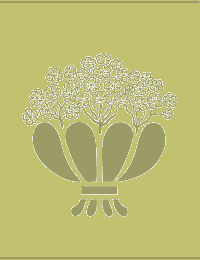Describe every aspect of the image in detail.

This image depicts an elegant and stylized graphic of a bouquet of flowers, intricately arranged within a shell-like design. The artistic representation features detailed floral motifs at the top, resembling a cluster of blossoms, while the lower section showcases a pair of symmetrical, shell-like curves that add depth and structure to the overall composition. The background is a soft, muted green, which enhances the delicate nature of the design, creating a harmonious and sophisticated visual appeal. This artwork may be associated with themes of nature, celebration, or an invitation to an event, potentially reflecting ideas related to gardening, floral arrangements, or seasonal festivities.